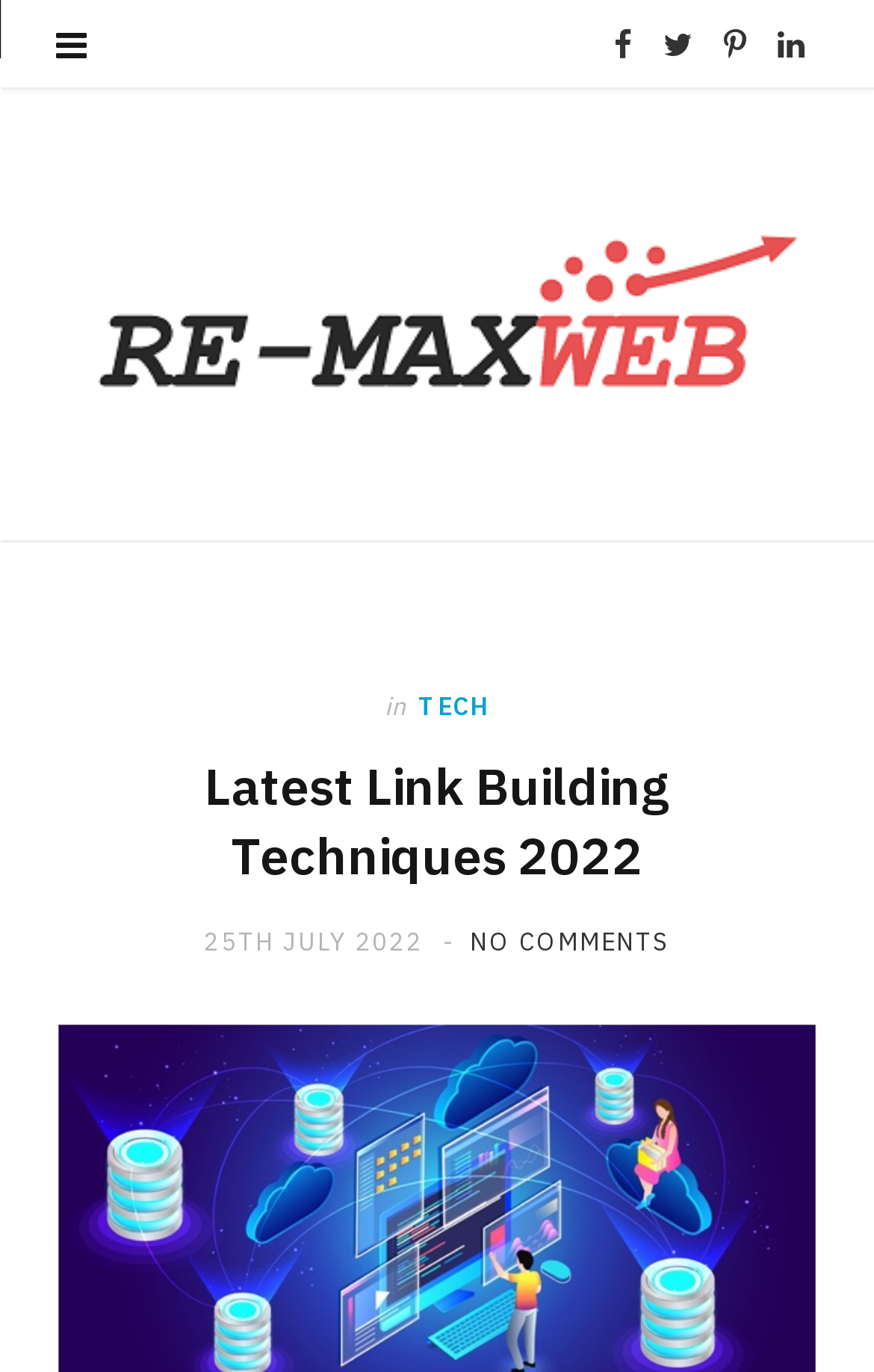Please locate the bounding box coordinates of the element that should be clicked to achieve the given instruction: "Visit Facebook".

[0.687, 0.0, 0.738, 0.065]